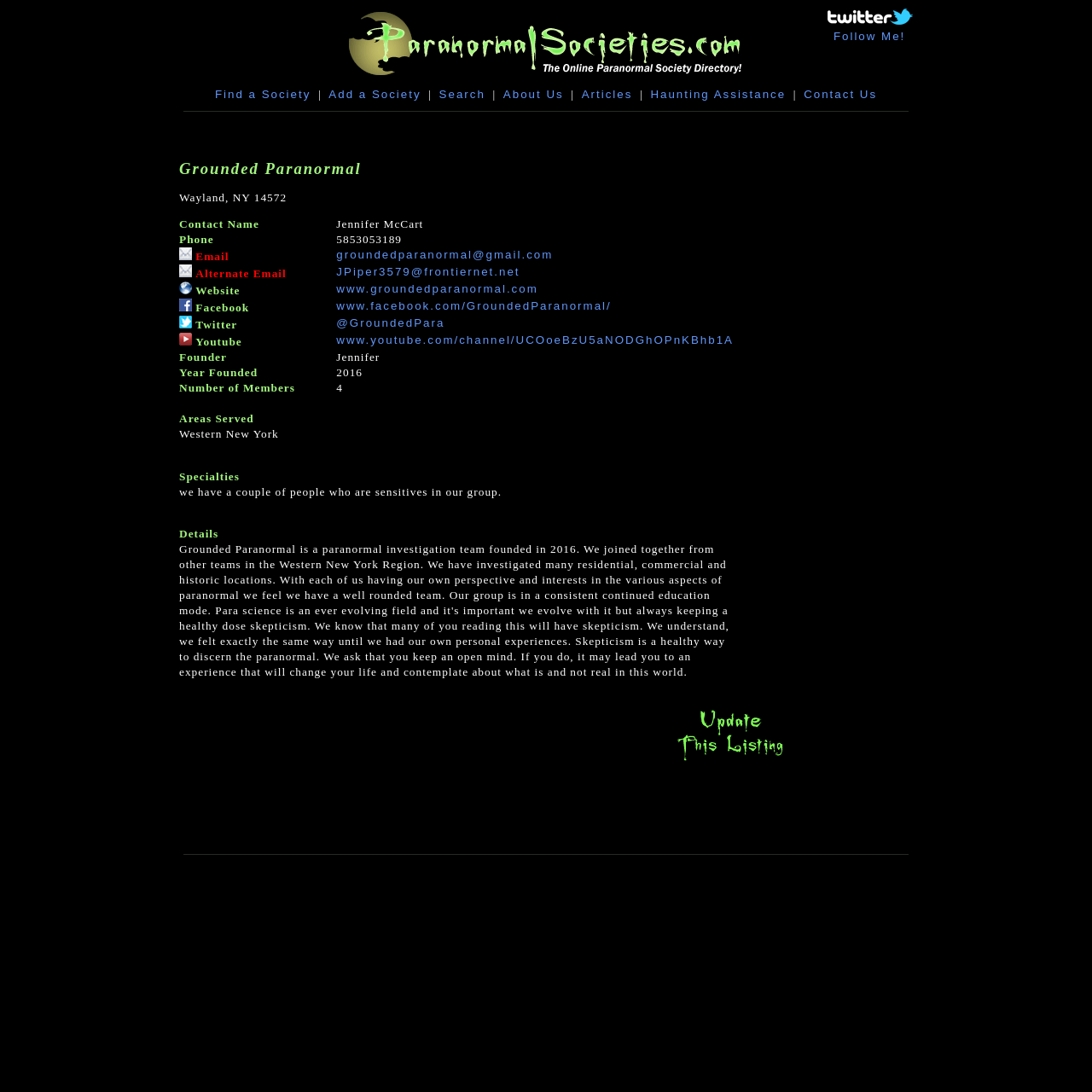Locate the bounding box coordinates of the region to be clicked to comply with the following instruction: "Click on the 'Find a Society' link". The coordinates must be four float numbers between 0 and 1, in the form [left, top, right, bottom].

[0.197, 0.08, 0.285, 0.092]